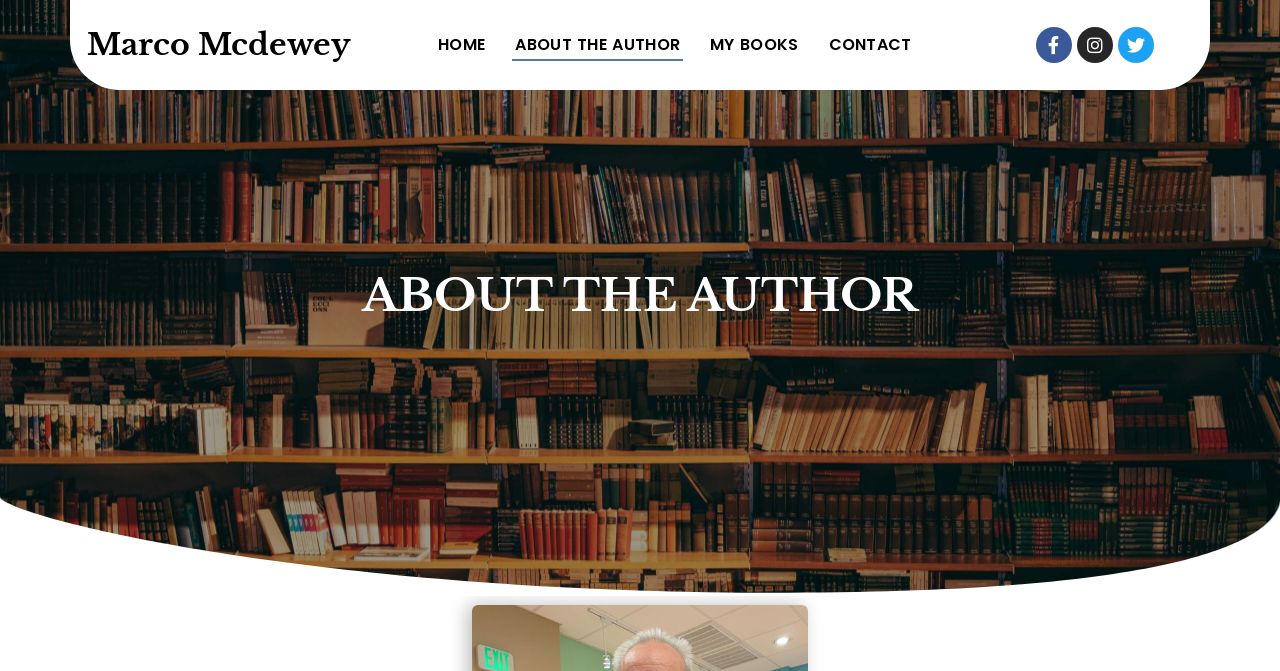Please provide a one-word or phrase answer to the question: 
What is the author's name?

Marco Mcdewey